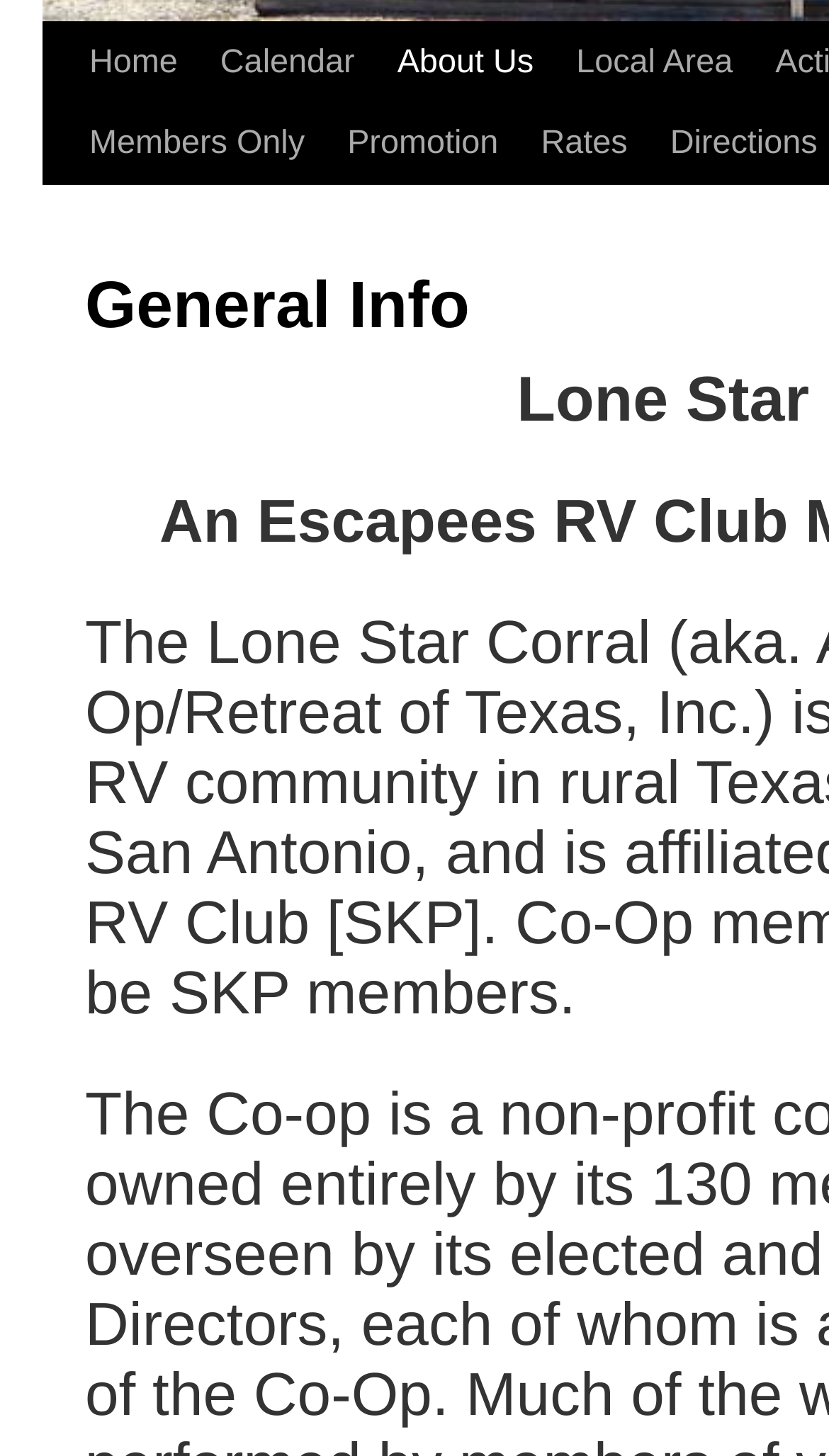Identify the bounding box of the HTML element described as: "Skip to content".

[0.049, 0.015, 0.1, 0.181]